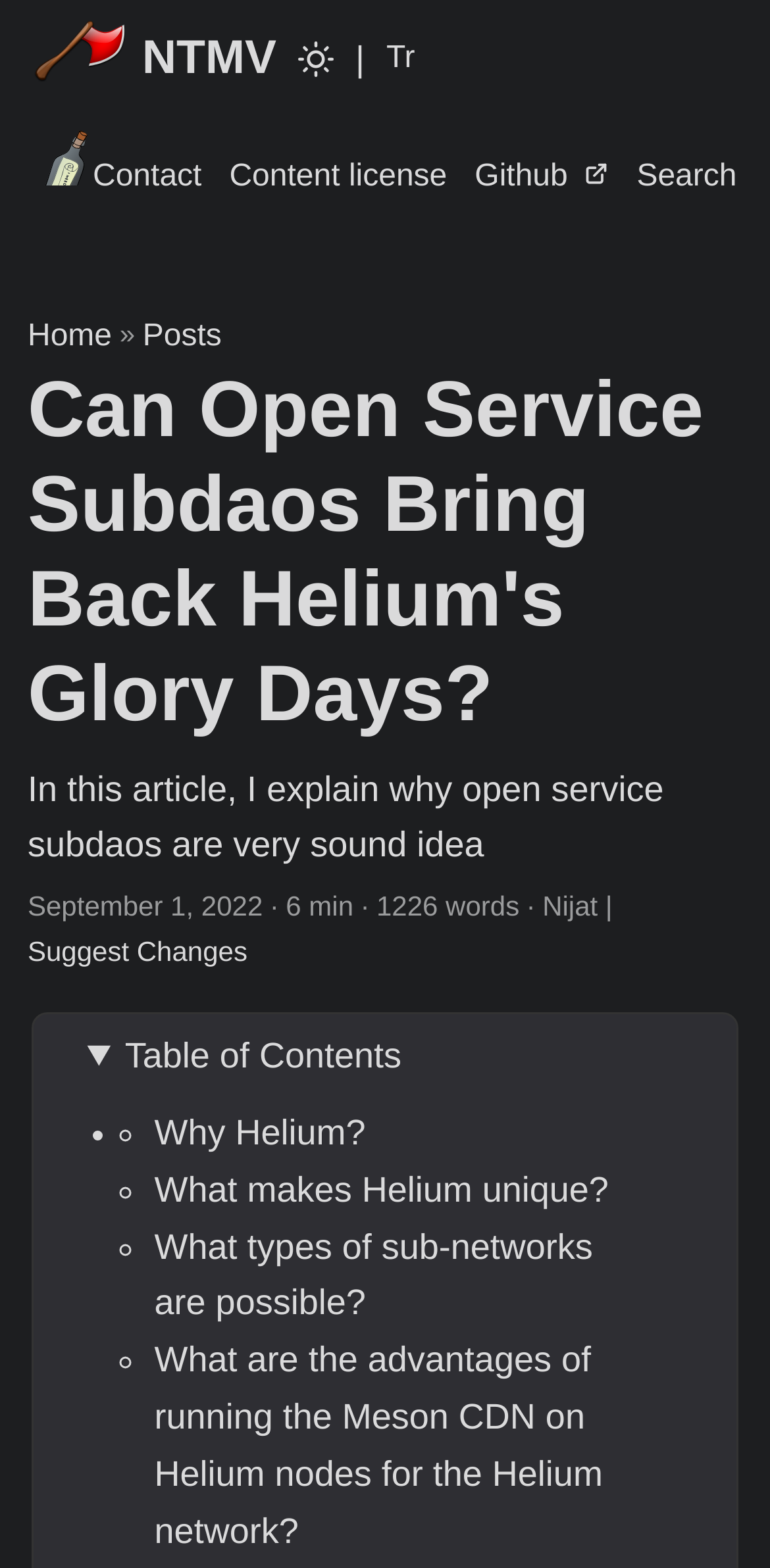Can you identify the bounding box coordinates of the clickable region needed to carry out this instruction: 'Switch to Turkish'? The coordinates should be four float numbers within the range of 0 to 1, stated as [left, top, right, bottom].

[0.502, 0.0, 0.539, 0.076]